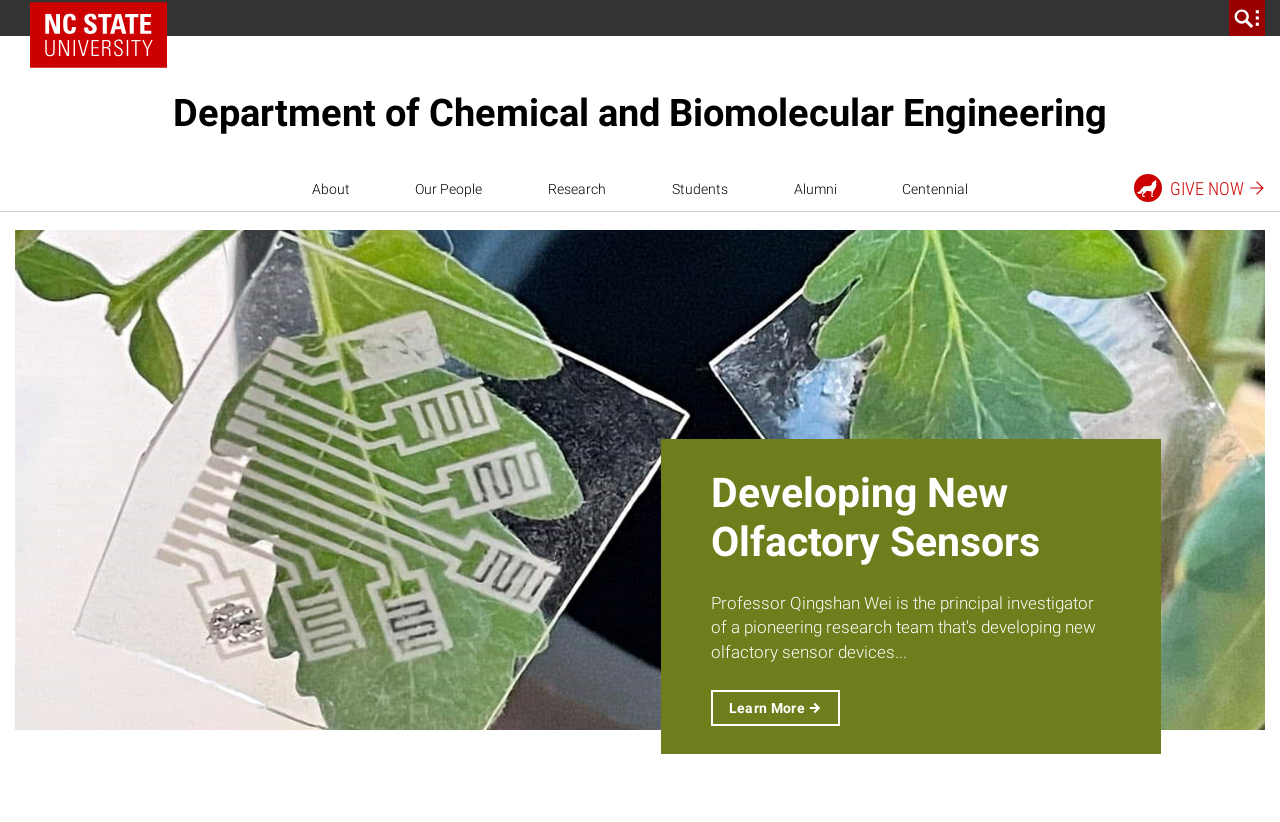Identify the bounding box coordinates of the part that should be clicked to carry out this instruction: "Click on the 'Kommenteeri' button".

None